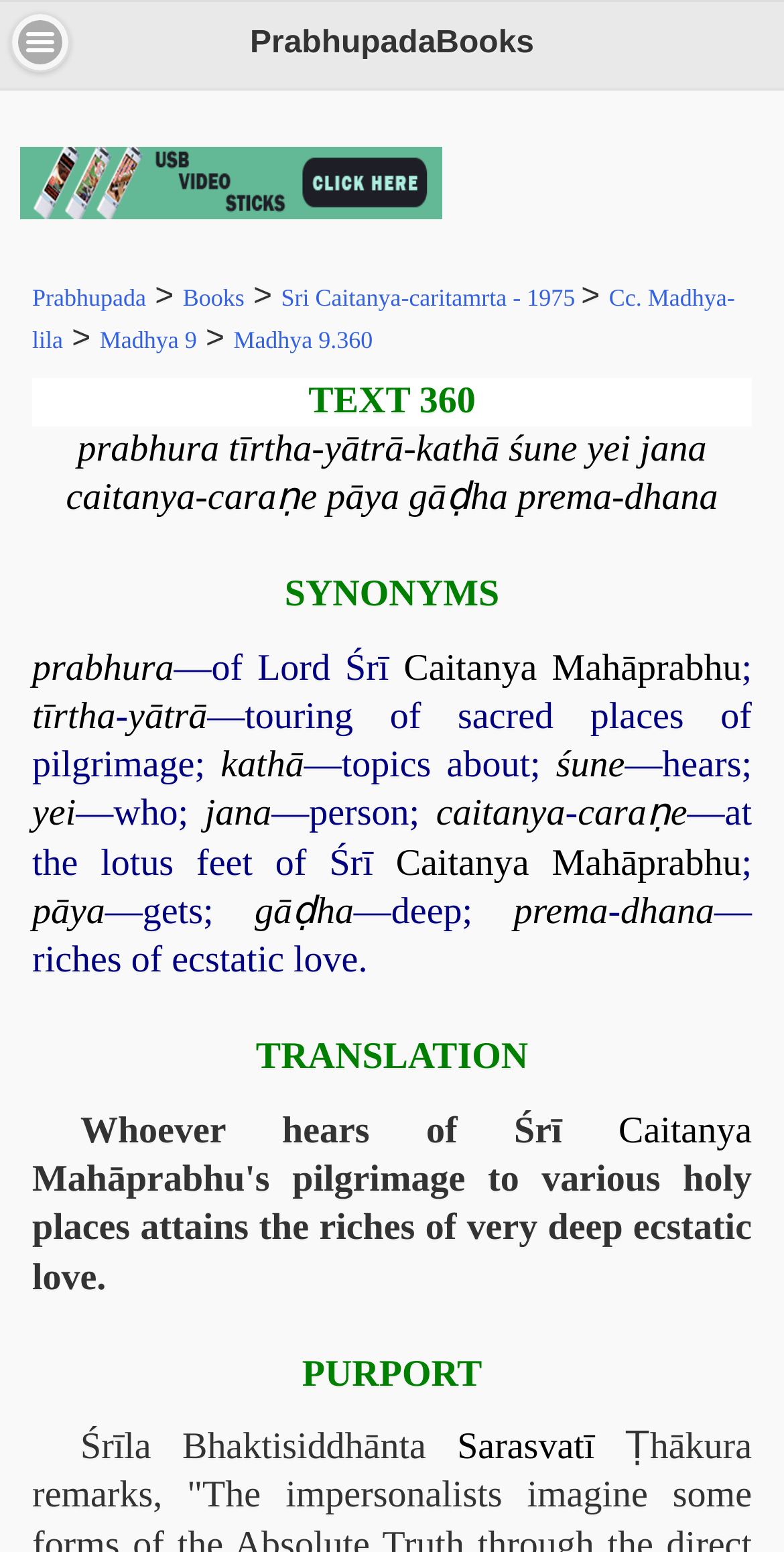Identify the bounding box coordinates of the specific part of the webpage to click to complete this instruction: "Click on 'Caitanya' link".

[0.515, 0.417, 0.685, 0.444]